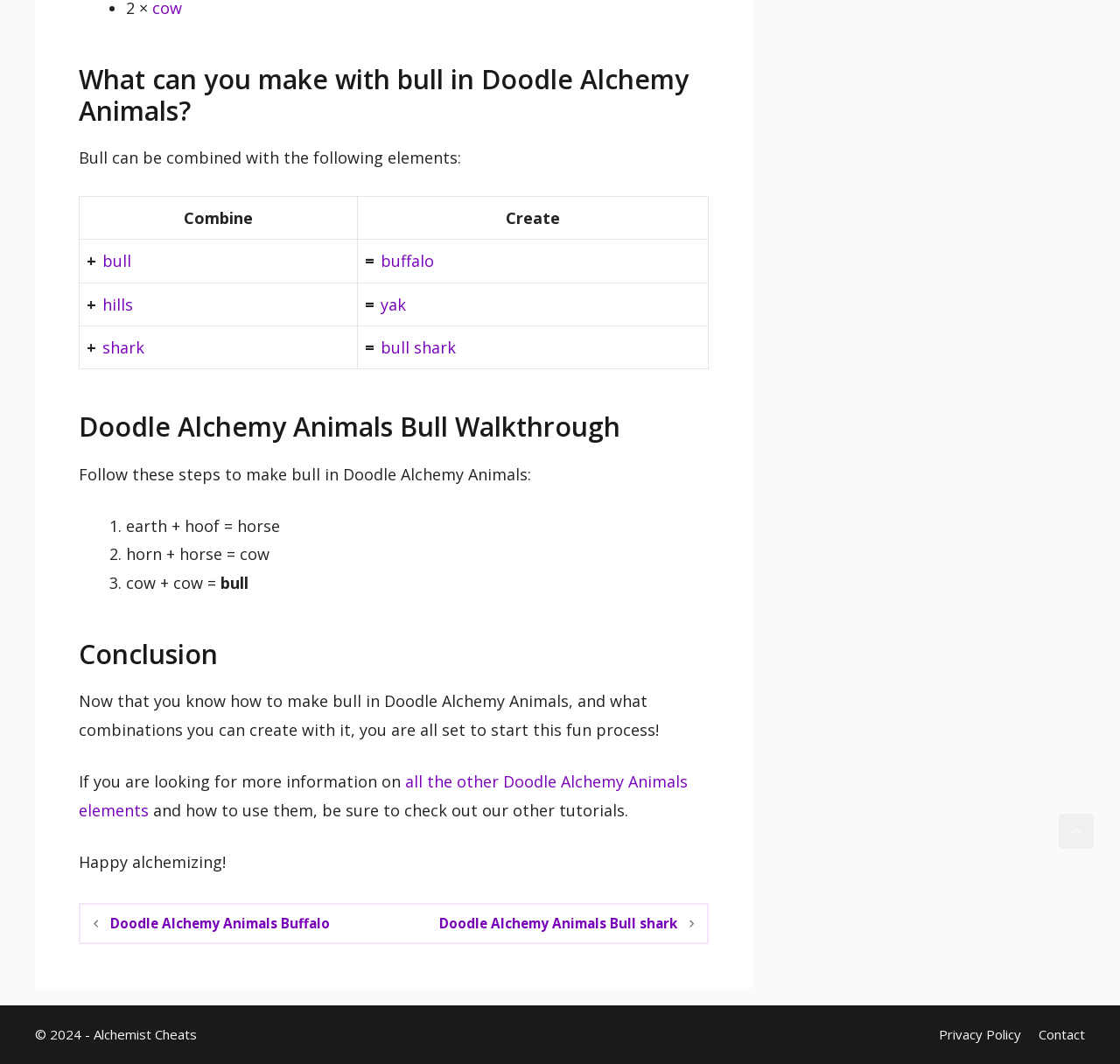Based on the image, provide a detailed response to the question:
What is the purpose of the provided walkthrough?

The walkthrough on the webpage is provided to guide the user on how to make bull in Doodle Alchemy Animals. The steps are listed in a specific order to help the user achieve this goal.